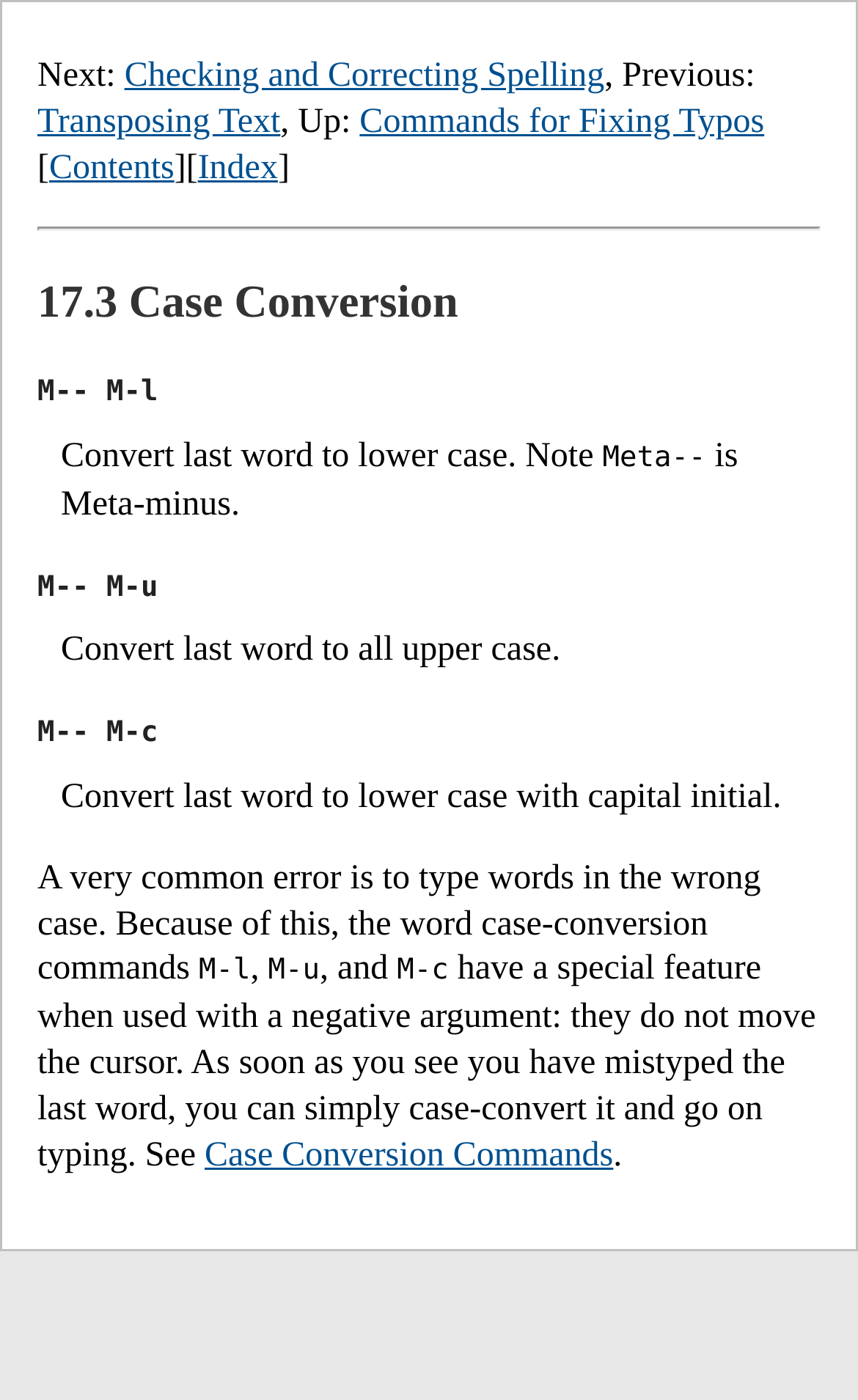Summarize the webpage comprehensively, mentioning all visible components.

The webpage is about "Fixing Case" in the GNU Emacs Manual. At the top, there are navigation links: "Next: Checking and Correcting Spelling" on the left, "Previous: Transposing Text" on the left, and "Up: Commands for Fixing Typos" on the right. Below these links, there are additional navigation links: "Contents" and "Index". 

A horizontal separator line divides the navigation links from the main content. The main content is headed by "17.3 Case Conversion". Below the heading, there is a description list that explains various case conversion commands. The list consists of three terms with their corresponding details. The first term is "M-- M-l", which converts the last word to lower case. The second term is "M-- M-u", which converts the last word to all upper case. The third term is "M-- M-c", which converts the last word to lower case with capital initial.

Below the description list, there is a paragraph of text that explains the importance of case conversion commands, followed by a mention of three specific commands: "M-l", "M-u", and "M-c". The text also explains that these commands have a special feature when used with a negative argument, which is that they do not move the cursor. Finally, there is a link to "Case Conversion Commands" at the bottom of the page.